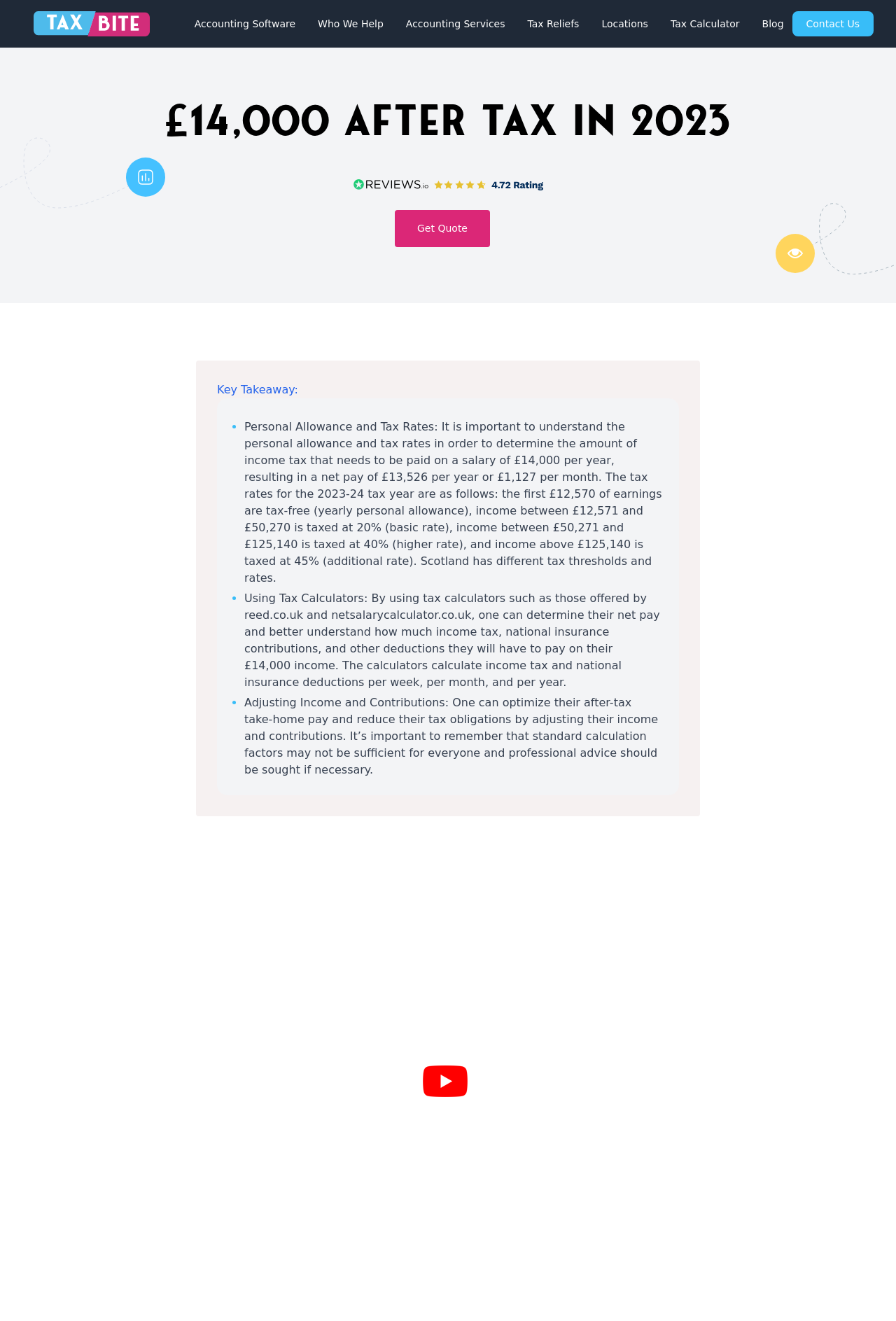Pinpoint the bounding box coordinates of the clickable area needed to execute the instruction: "Click Taxbite Logo". The coordinates should be specified as four float numbers between 0 and 1, i.e., [left, top, right, bottom].

[0.038, 0.008, 0.167, 0.028]